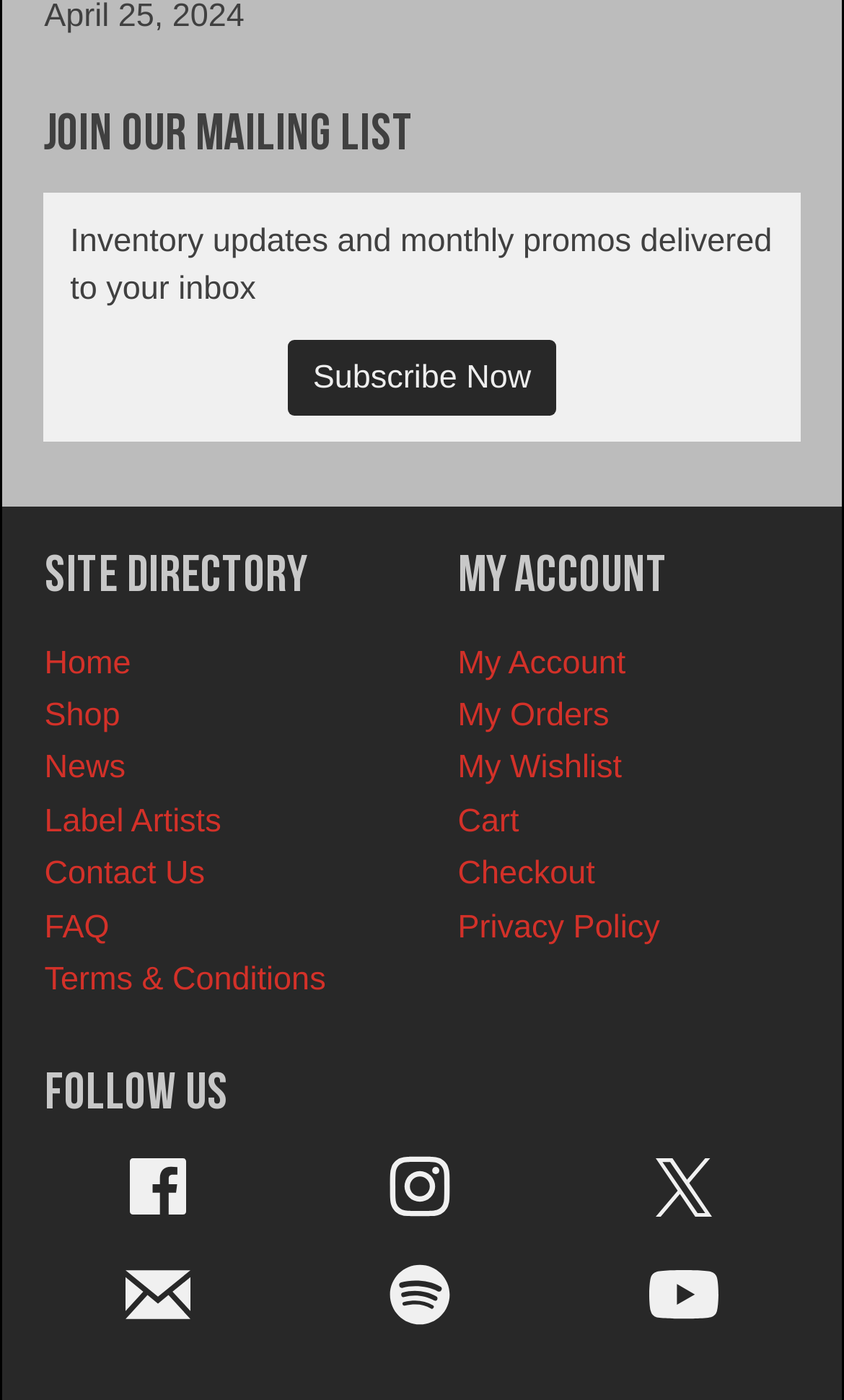Please find the bounding box coordinates in the format (top-left x, top-left y, bottom-right x, bottom-right y) for the given element description. Ensure the coordinates are floating point numbers between 0 and 1. Description: Label Artists

[0.053, 0.573, 0.262, 0.6]